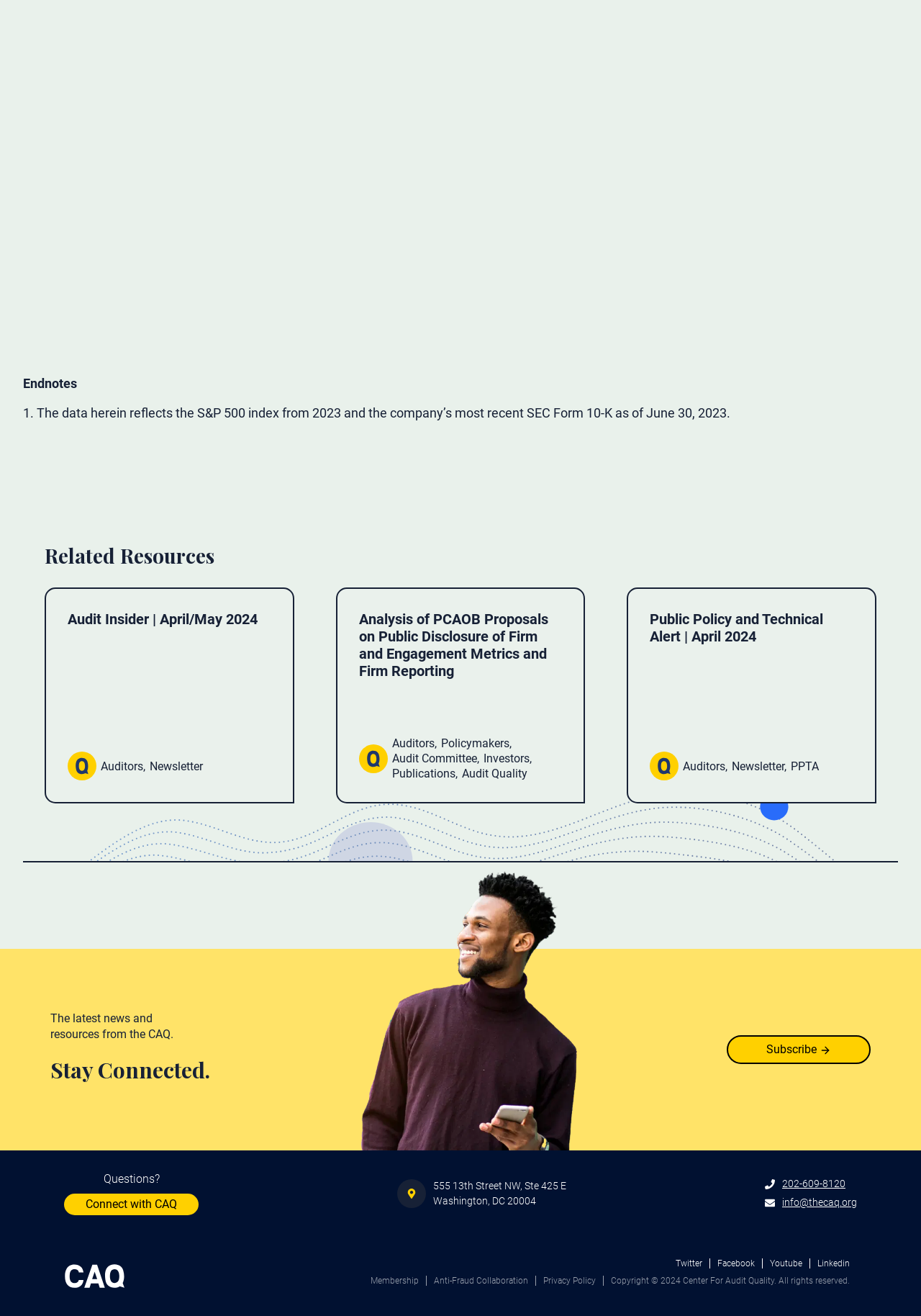Indicate the bounding box coordinates of the element that must be clicked to execute the instruction: "Call the phone number". The coordinates should be given as four float numbers between 0 and 1, i.e., [left, top, right, bottom].

[0.849, 0.895, 0.918, 0.904]